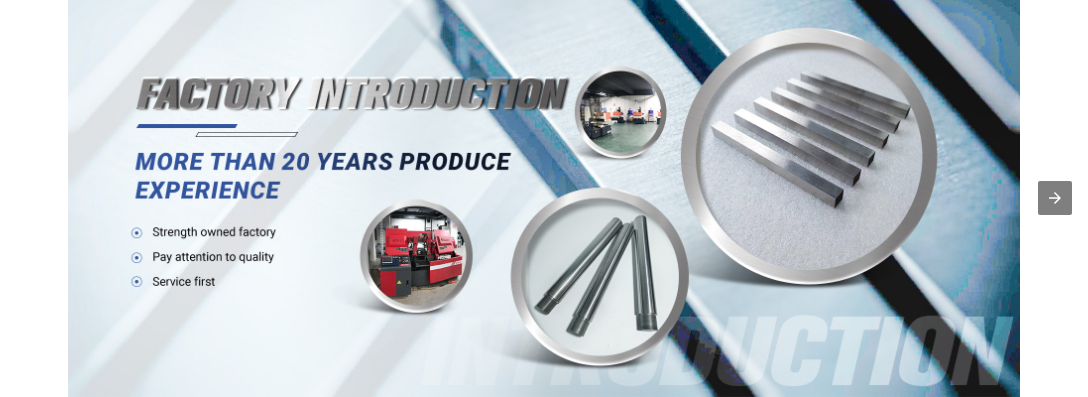Describe all the aspects of the image extensively.

The image serves as a vibrant introduction to a factory specializing in manufacturing, specifically highlighting their experience and quality focus. Prominently displayed is the phrase "FACTORY INTRODUCTION," suggesting a strong emphasis on showcasing their capabilities. Below this, the text notes "MORE THAN 20 YEARS PRODUCE EXPERIENCE," underlining the company's extensive history in the industry.

Accompanying visuals include circular thumbnails showing various factory aspects: one image features precision tools, while another displays machinery in use, reinforcing the message of expertise and state-of-the-art operations. Additionally, three key points are enumerated: "Strength owned factory," "Pay attention to quality," and "Service first," each emphasizing the company's commitment to robust manufacturing practices, product excellence, and customer satisfaction.

The background consists of sleek, overlapping lines that create a dynamic, modern look, further enhancing the professional aesthetic of the presentation. This image effectively communicates the factory's dedication to quality and service, establishing their credibility in the competitive manufacturing landscape.